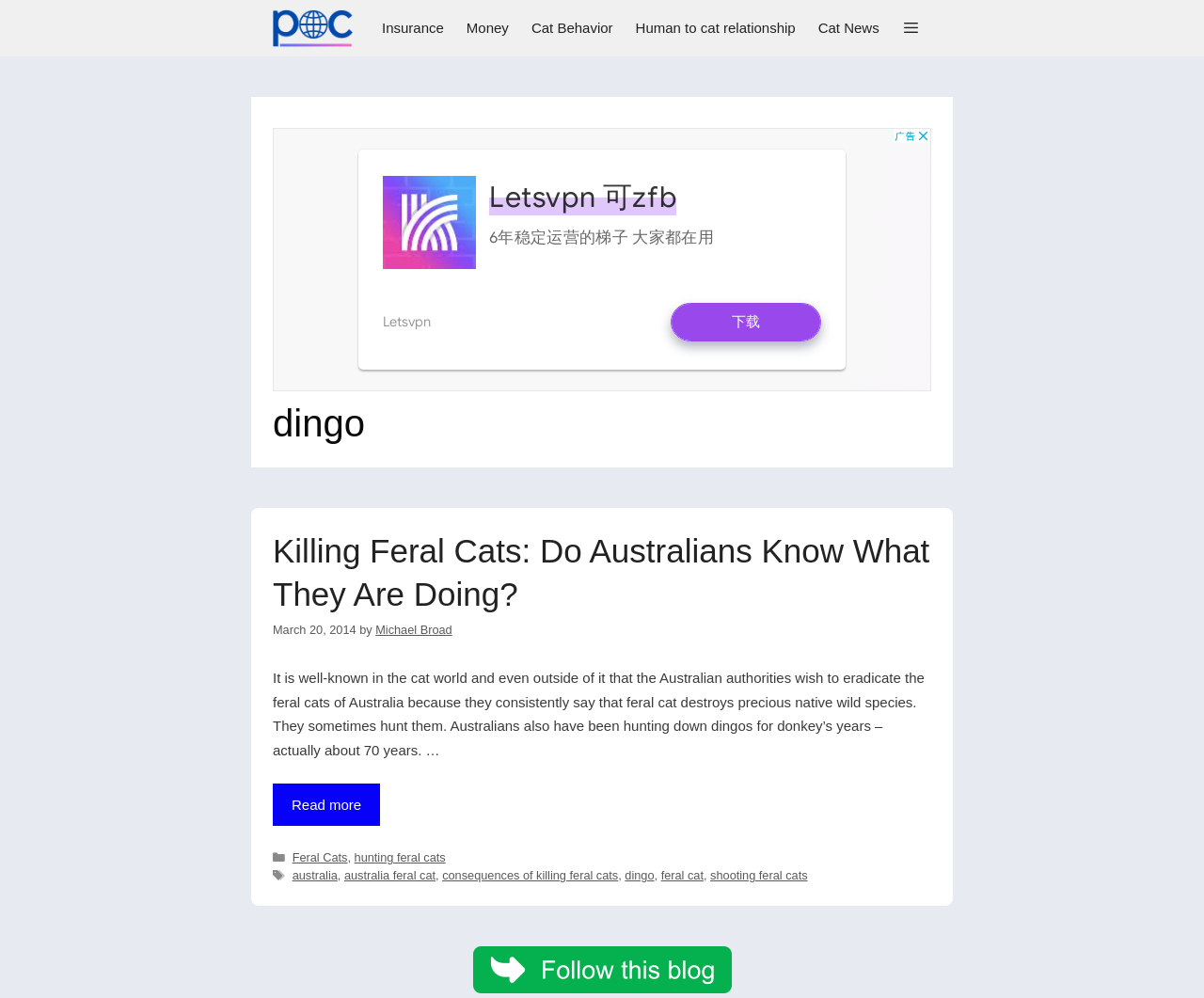What is the name of the website?
Relying on the image, give a concise answer in one word or a brief phrase.

dingo